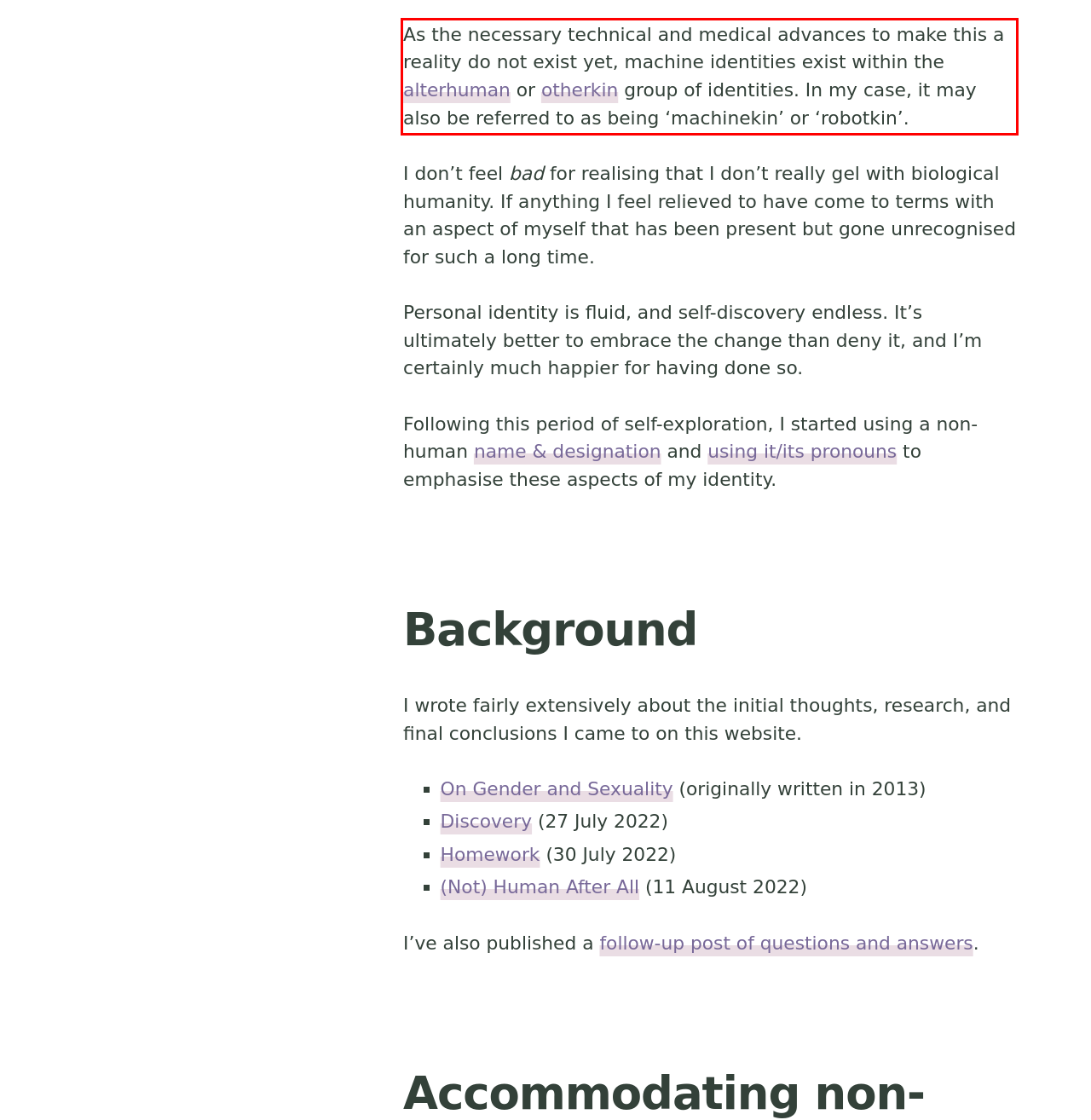You are presented with a webpage screenshot featuring a red bounding box. Perform OCR on the text inside the red bounding box and extract the content.

As the necessary technical and medical advances to make this a reality do not exist yet, machine identities exist within the alterhuman or otherkin group of identities. In my case, it may also be referred to as being ‘machinekin’ or ‘robotkin’.